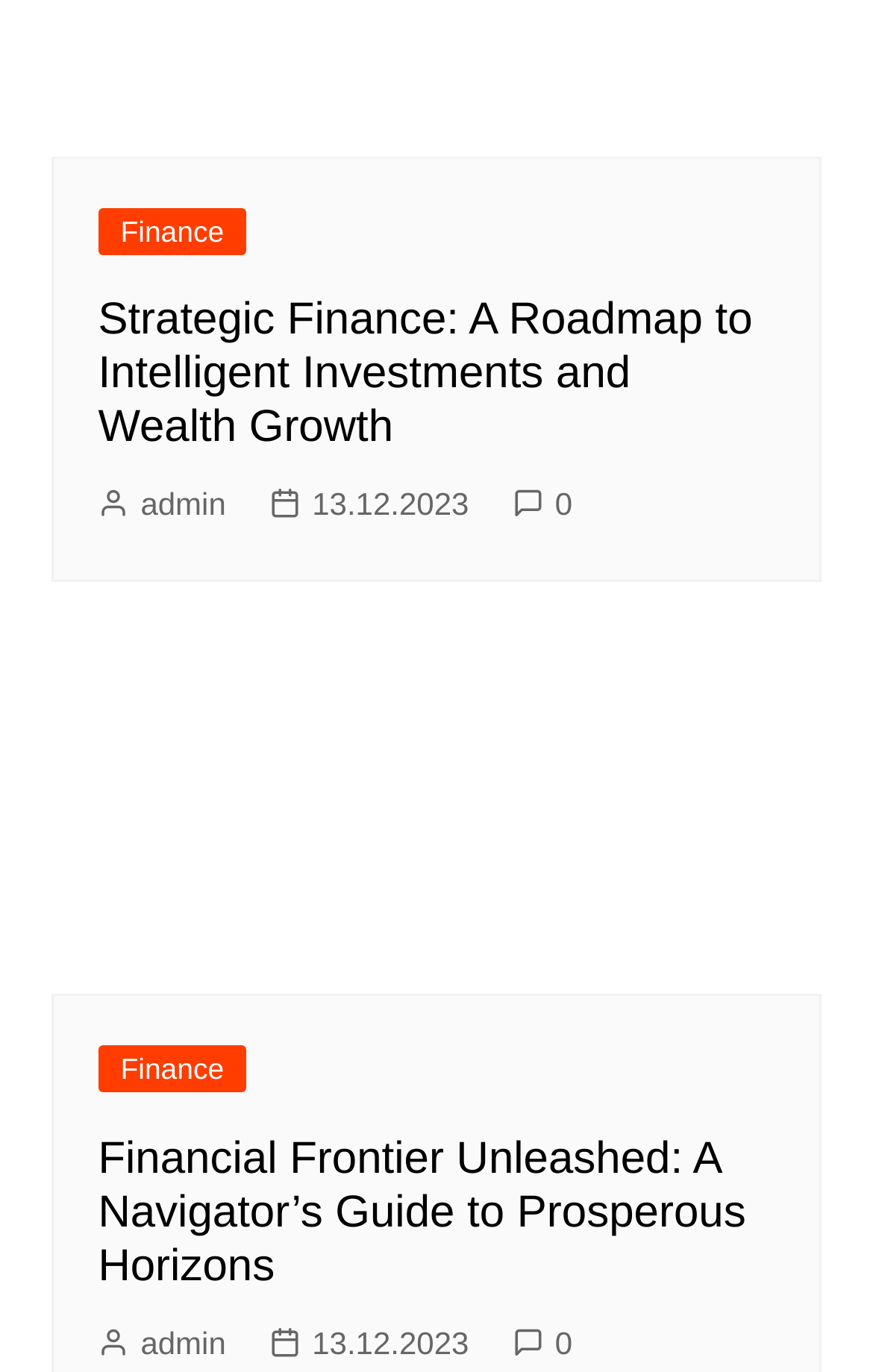Please reply to the following question using a single word or phrase: 
What is the date mentioned on this webpage?

13.12.2023